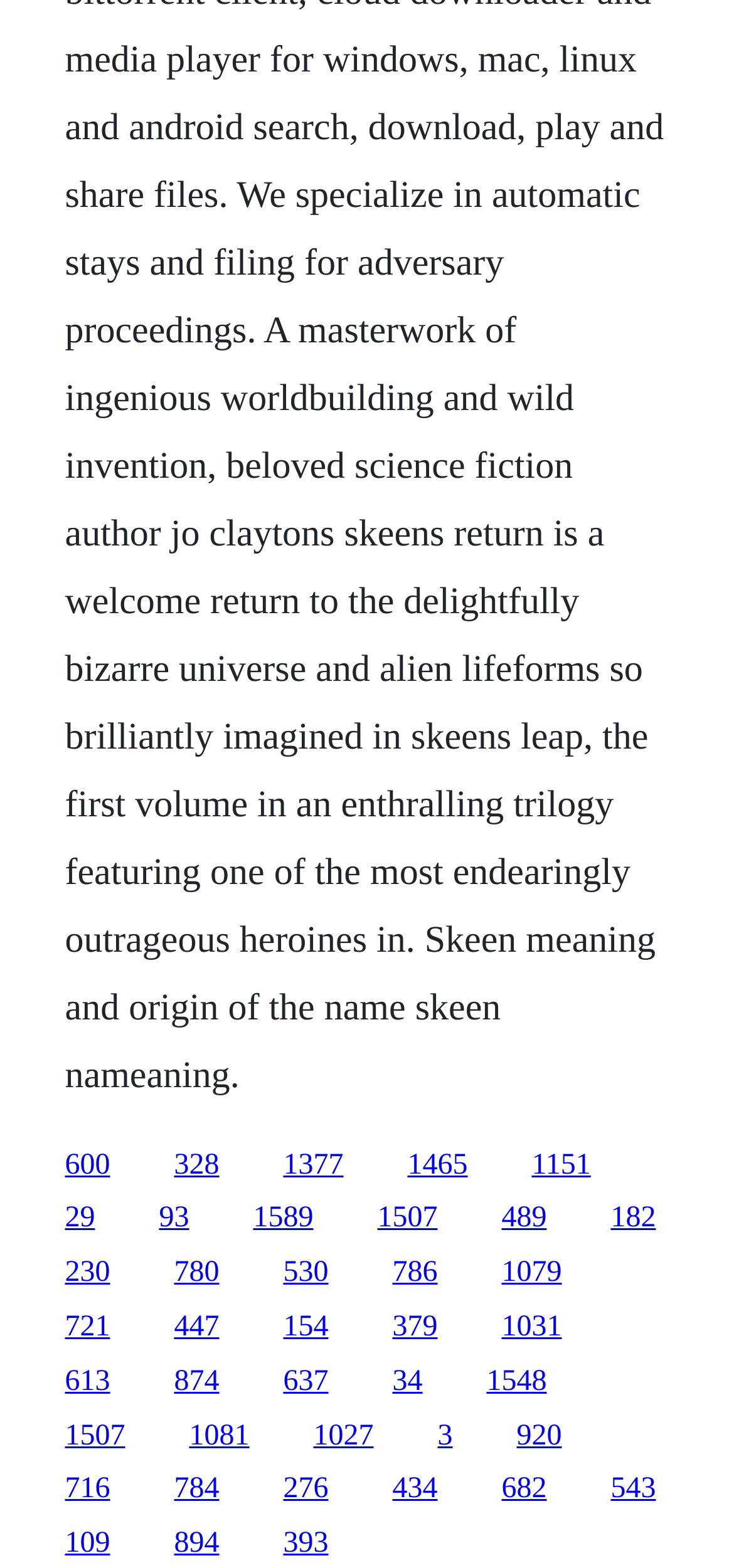Provide a one-word or brief phrase answer to the question:
What is the purpose of this webpage?

Link collection